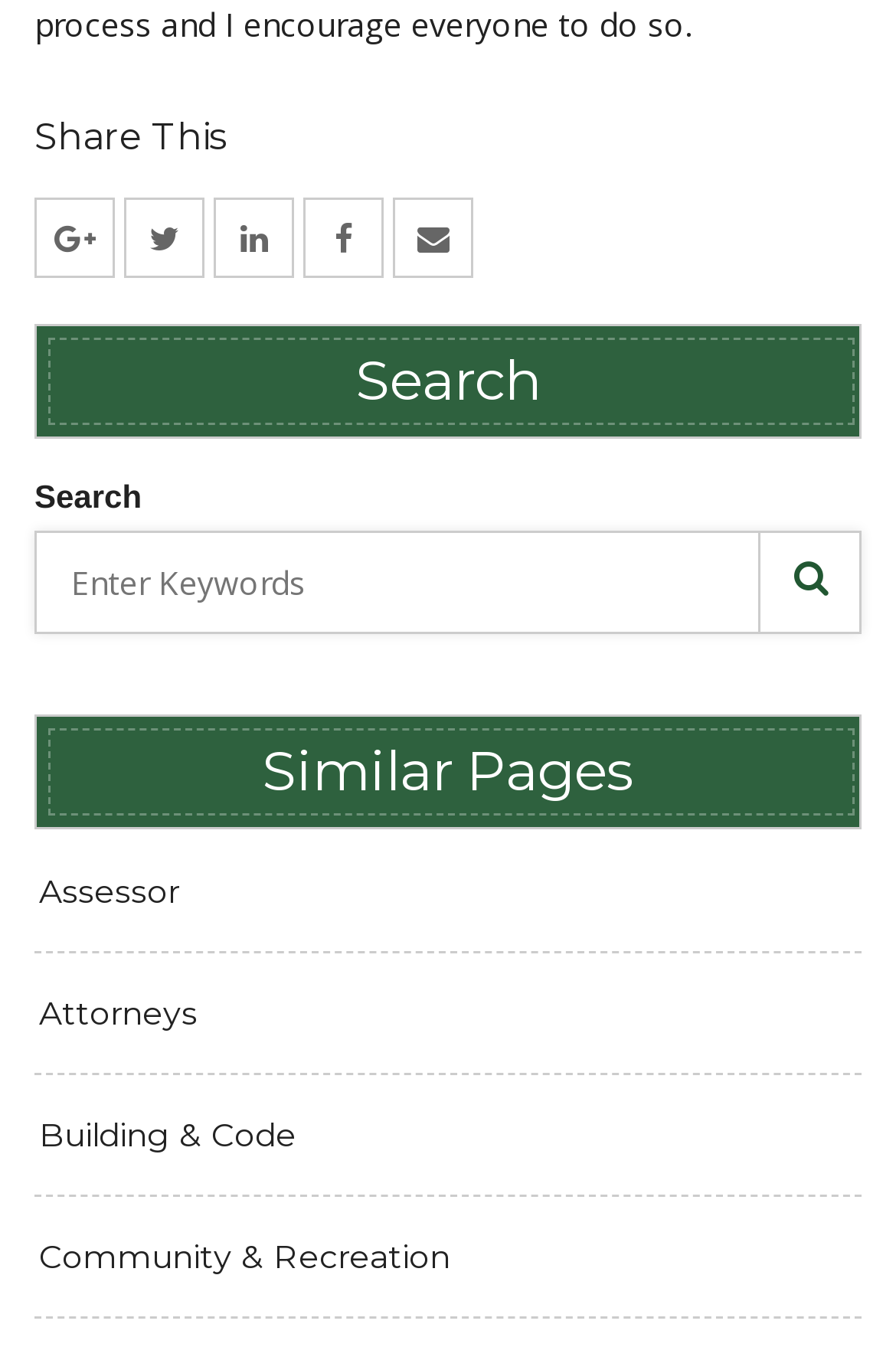Locate the bounding box coordinates of the element that needs to be clicked to carry out the instruction: "Search for something". The coordinates should be given as four float numbers ranging from 0 to 1, i.e., [left, top, right, bottom].

[0.038, 0.39, 0.962, 0.466]